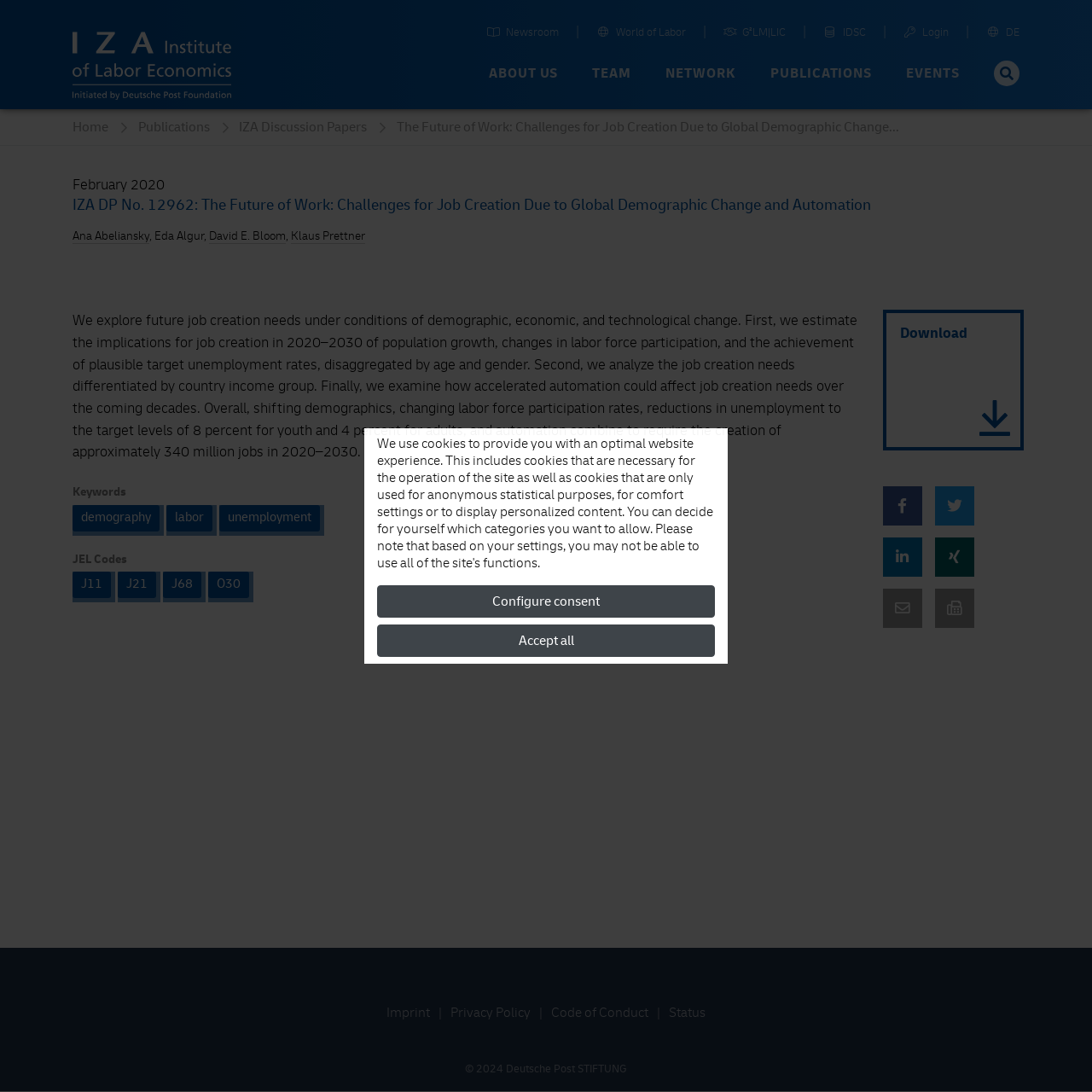How many jobs need to be created in 2020-2030?
Examine the webpage screenshot and provide an in-depth answer to the question.

I found the number of jobs that need to be created by reading the text in the main content area of the webpage, which states that 'shifting demographics, changing labor force participation rates, reductions in unemployment to the target levels of 8 percent for youth and 4 percent for adults, and automation combine to require the creation of approximately 340 million jobs in 2020–2030'.